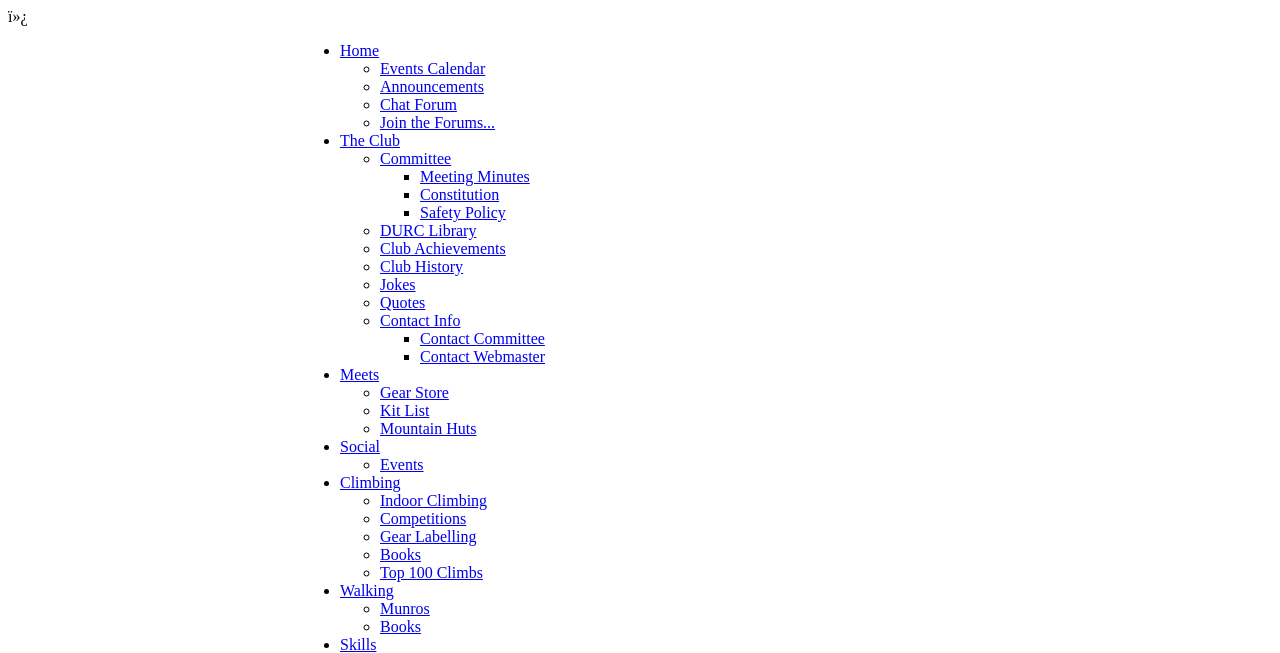Please give a succinct answer using a single word or phrase:
What is the name of the club?

Dundee University Rucksack Club